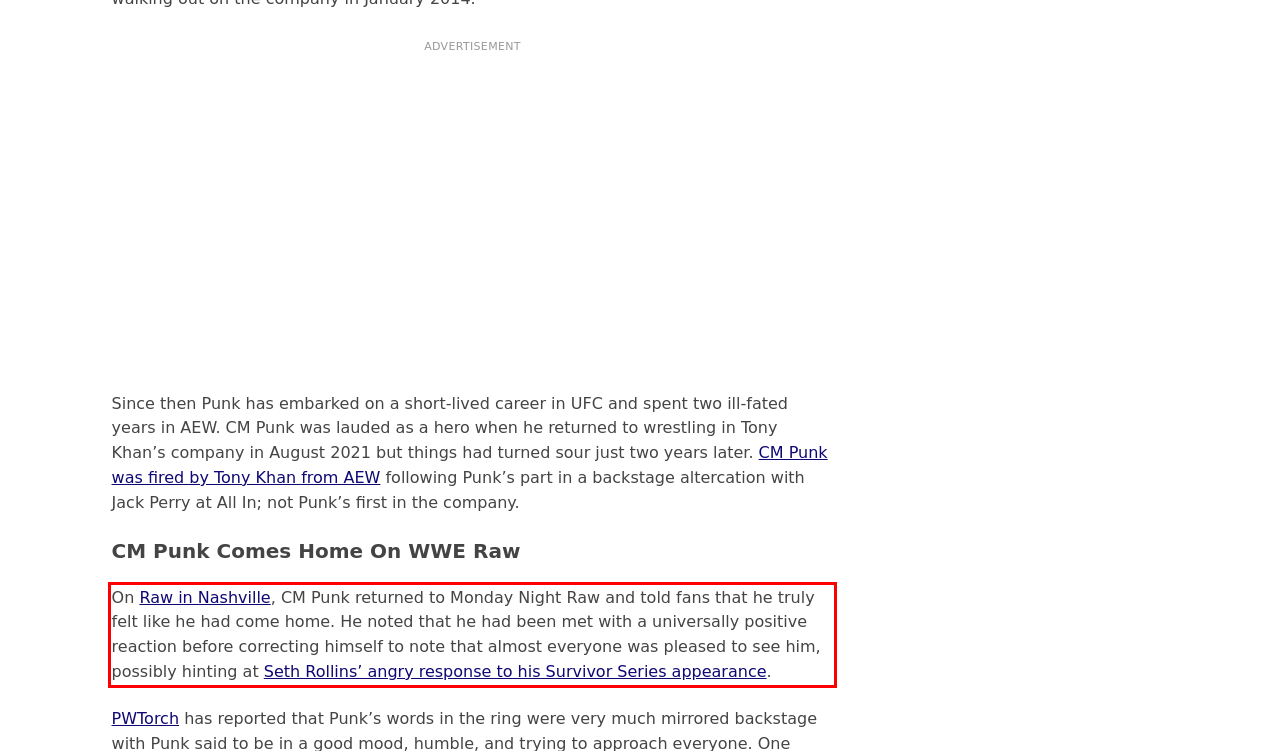Observe the screenshot of the webpage that includes a red rectangle bounding box. Conduct OCR on the content inside this red bounding box and generate the text.

On Raw in Nashville, CM Punk returned to Monday Night Raw and told fans that he truly felt like he had come home. He noted that he had been met with a universally positive reaction before correcting himself to note that almost everyone was pleased to see him, possibly hinting at Seth Rollins’ angry response to his Survivor Series appearance.